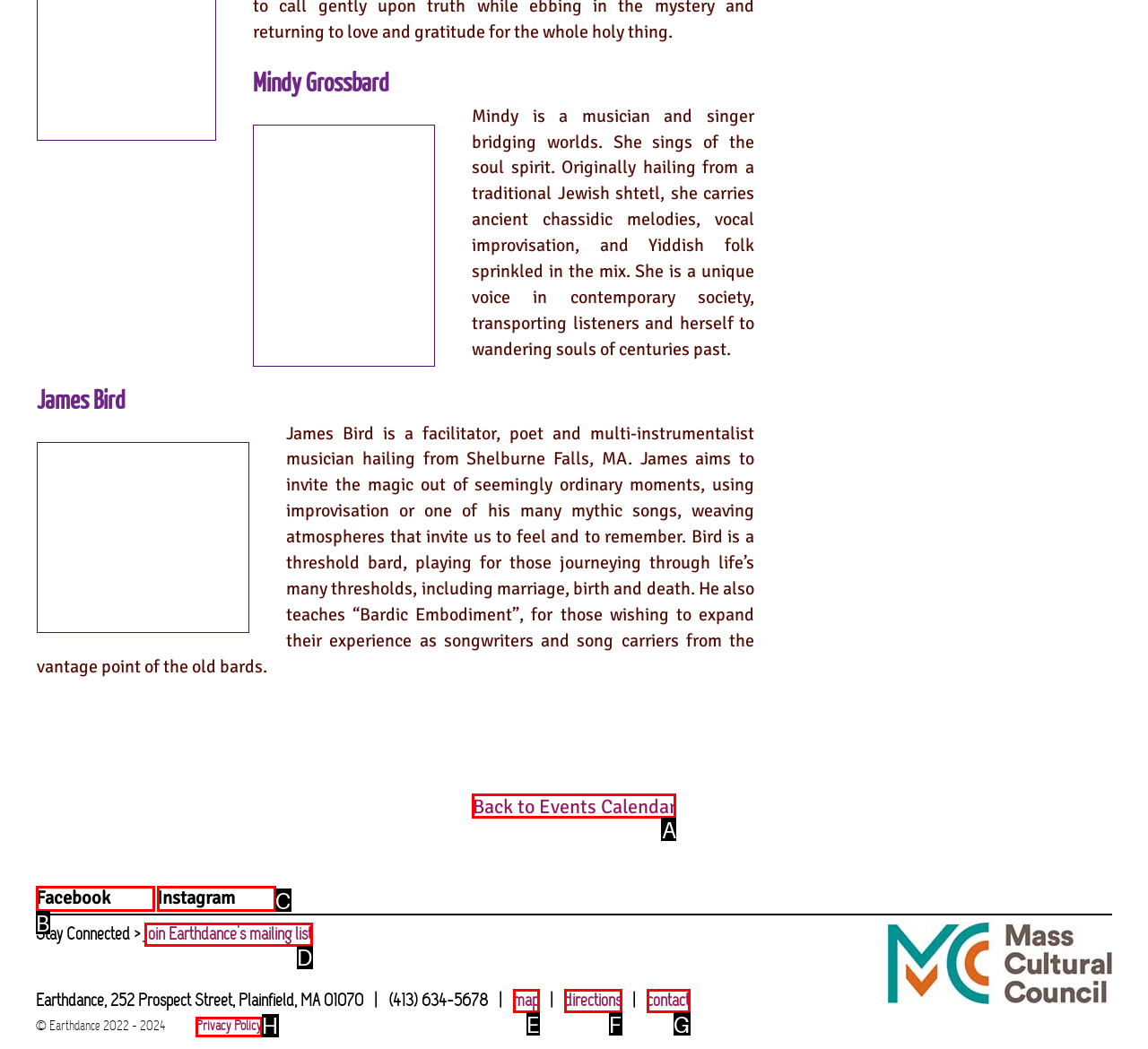Select the HTML element that needs to be clicked to carry out the task: Get a free estimate by calling the phone number
Provide the letter of the correct option.

None